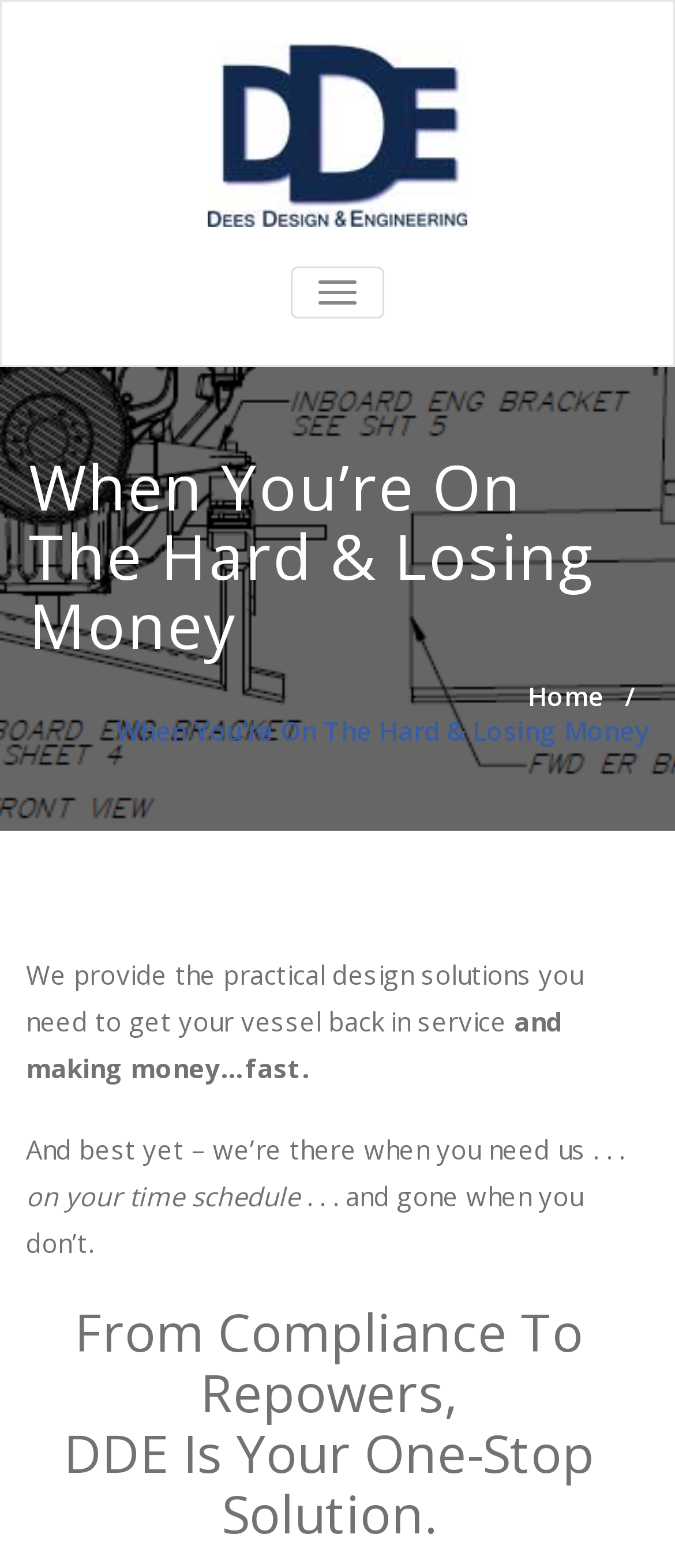What is the purpose of the company's design solutions?
Based on the visual information, provide a detailed and comprehensive answer.

According to the StaticText 'We provide the practical design solutions you need to get your vessel back in service...' on the webpage, the purpose of the company's design solutions is to help get a vessel back in service.